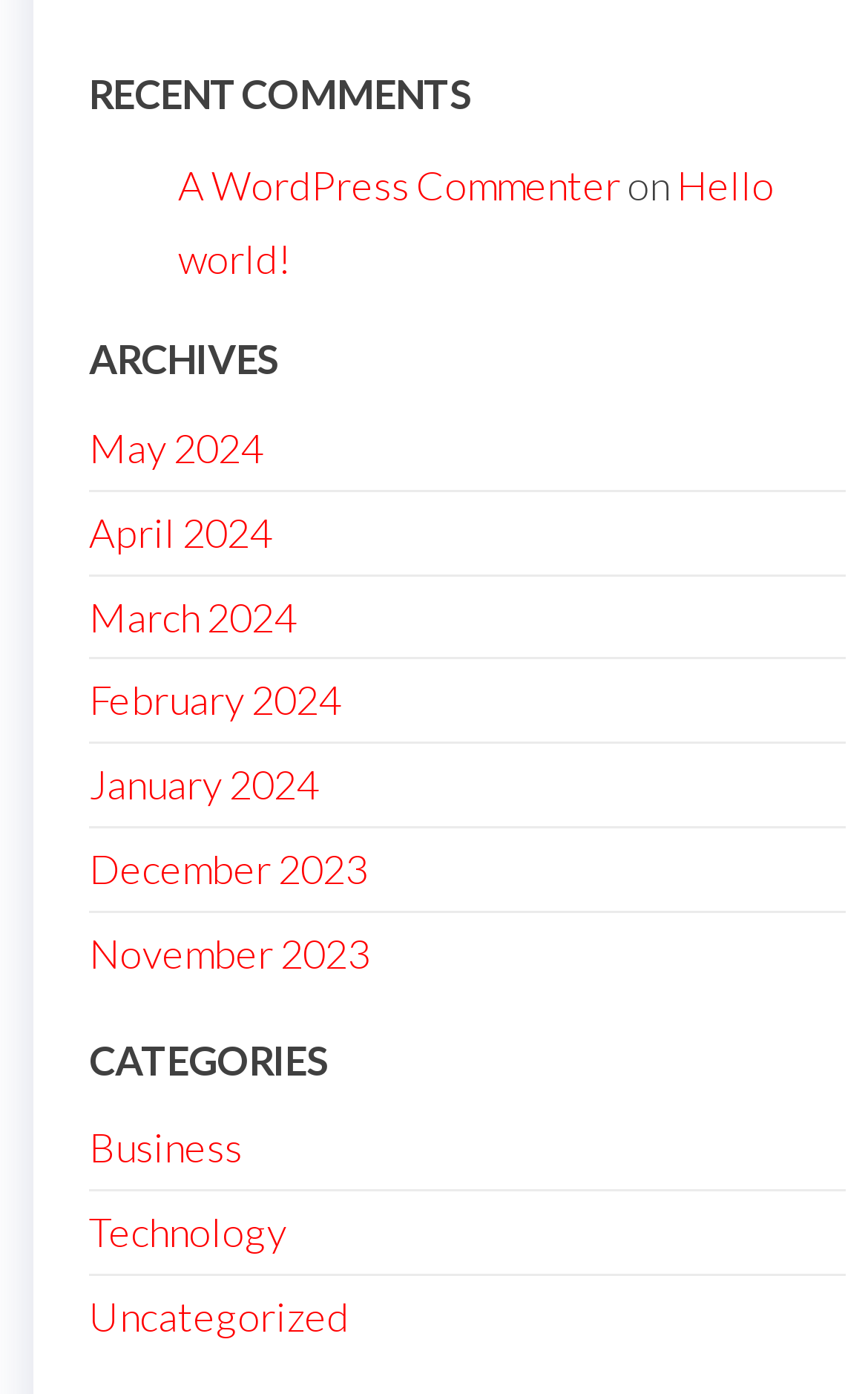How many months are listed in the archives?
Refer to the image and give a detailed answer to the query.

I counted the number of links under the 'ARCHIVES' heading, and there are seven months listed, which are 'May 2024', 'April 2024', 'March 2024', 'February 2024', 'January 2024', 'December 2023', and 'November 2023'.